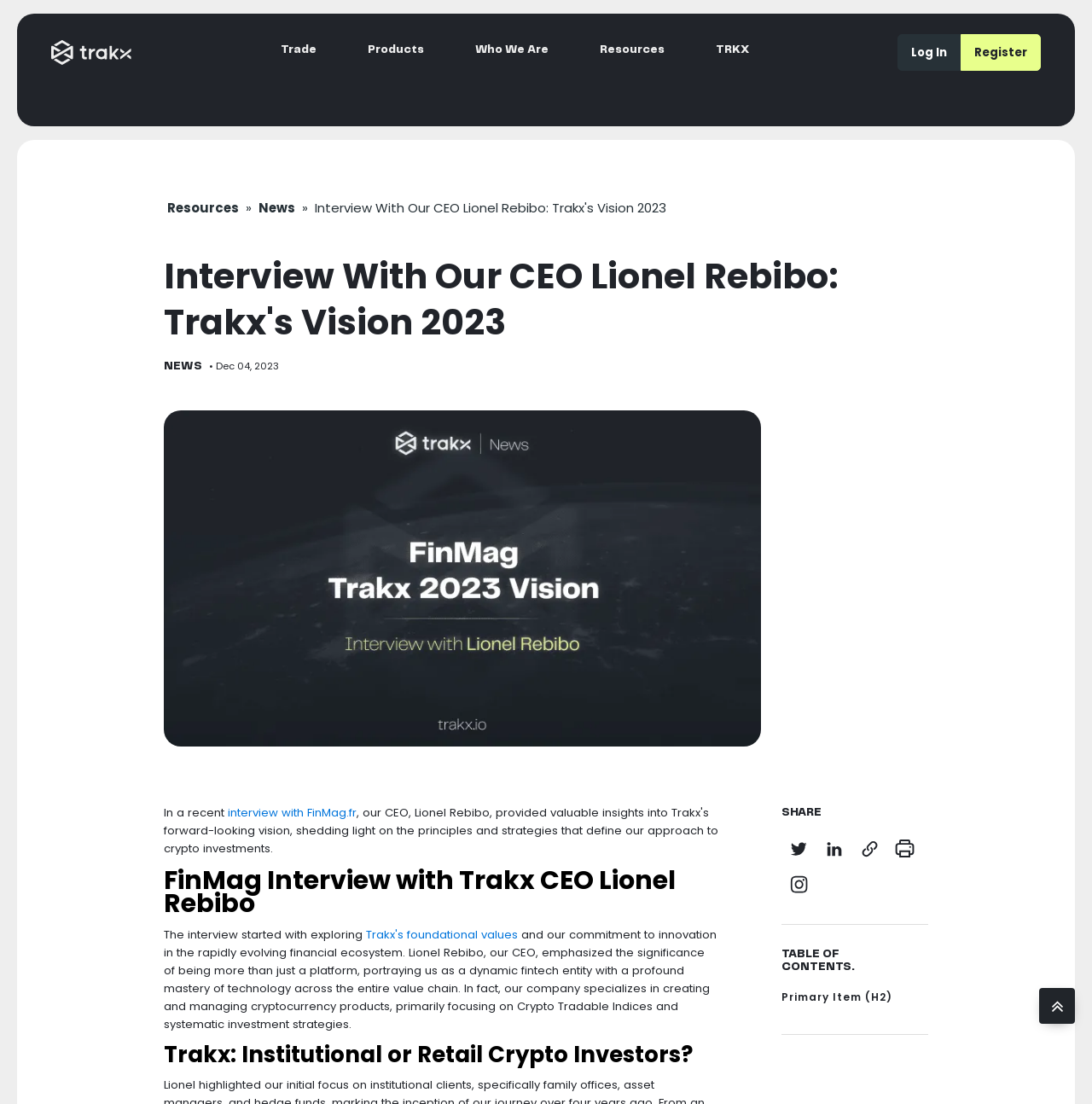Please identify the bounding box coordinates of the area I need to click to accomplish the following instruction: "Read the interview with FinMag.fr".

[0.209, 0.729, 0.327, 0.744]